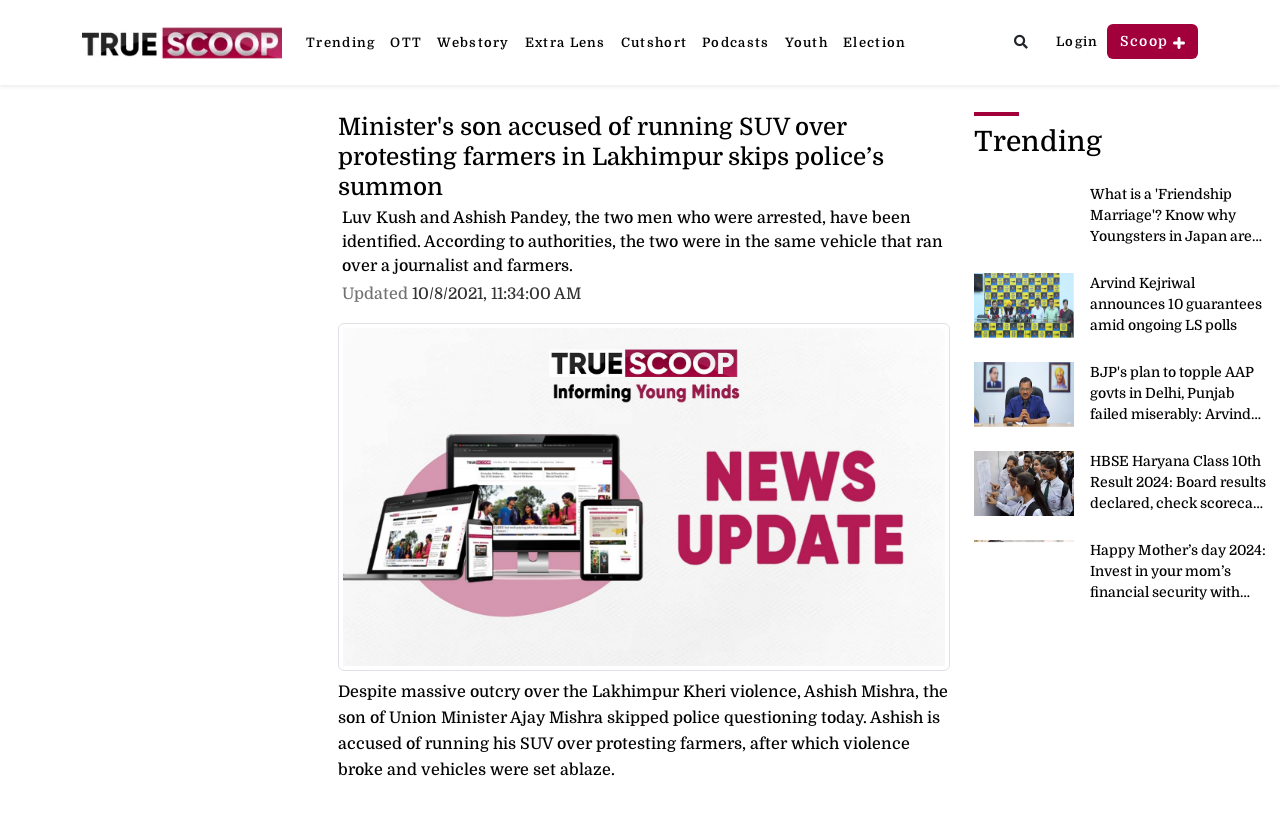Give a one-word or short-phrase answer to the following question: 
What is the purpose of the 'Scoop plus' button?

Subscription or membership